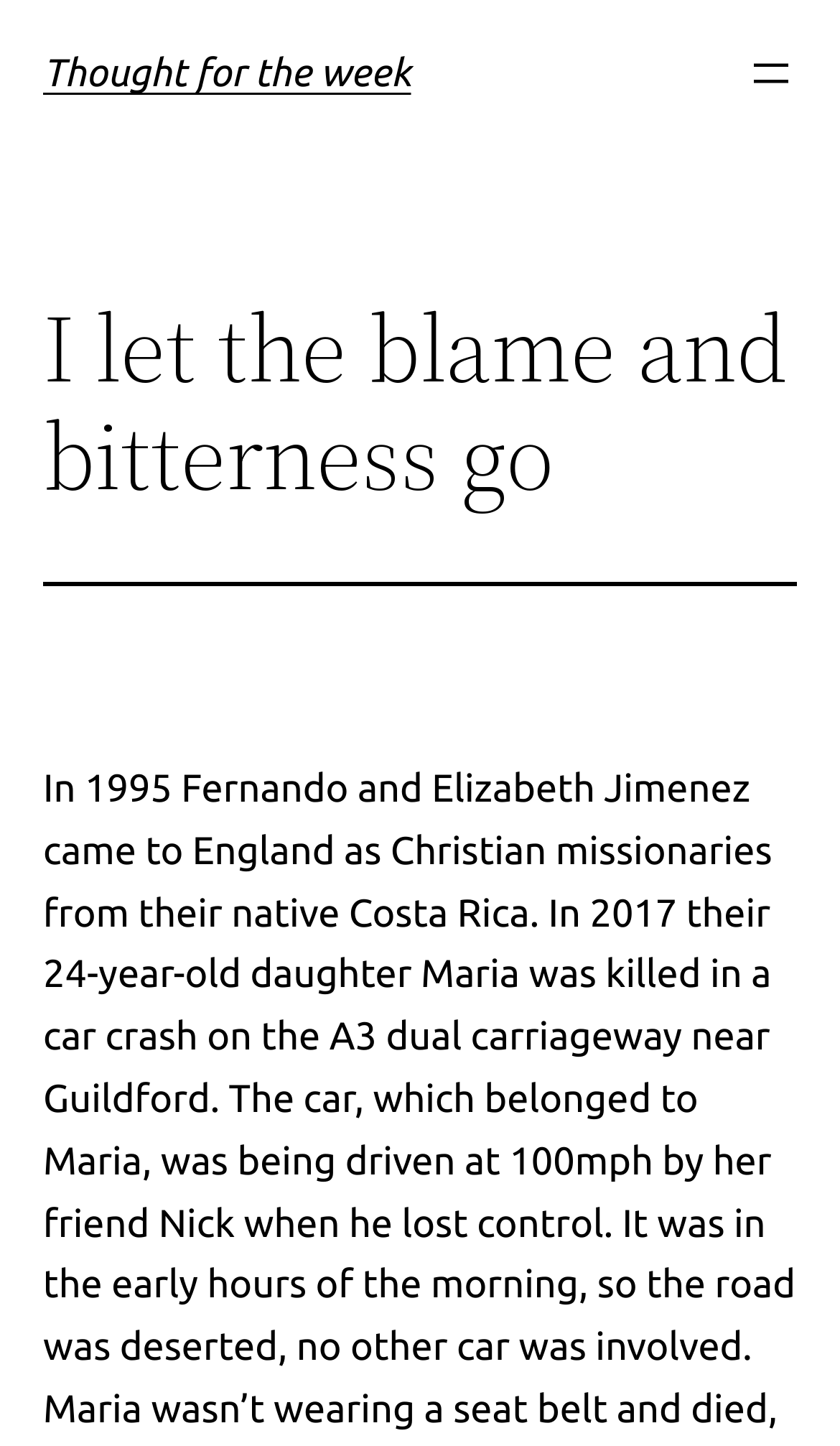Identify the bounding box coordinates for the UI element described by the following text: "aria-label="Open menu"". Provide the coordinates as four float numbers between 0 and 1, in the format [left, top, right, bottom].

[0.887, 0.033, 0.949, 0.069]